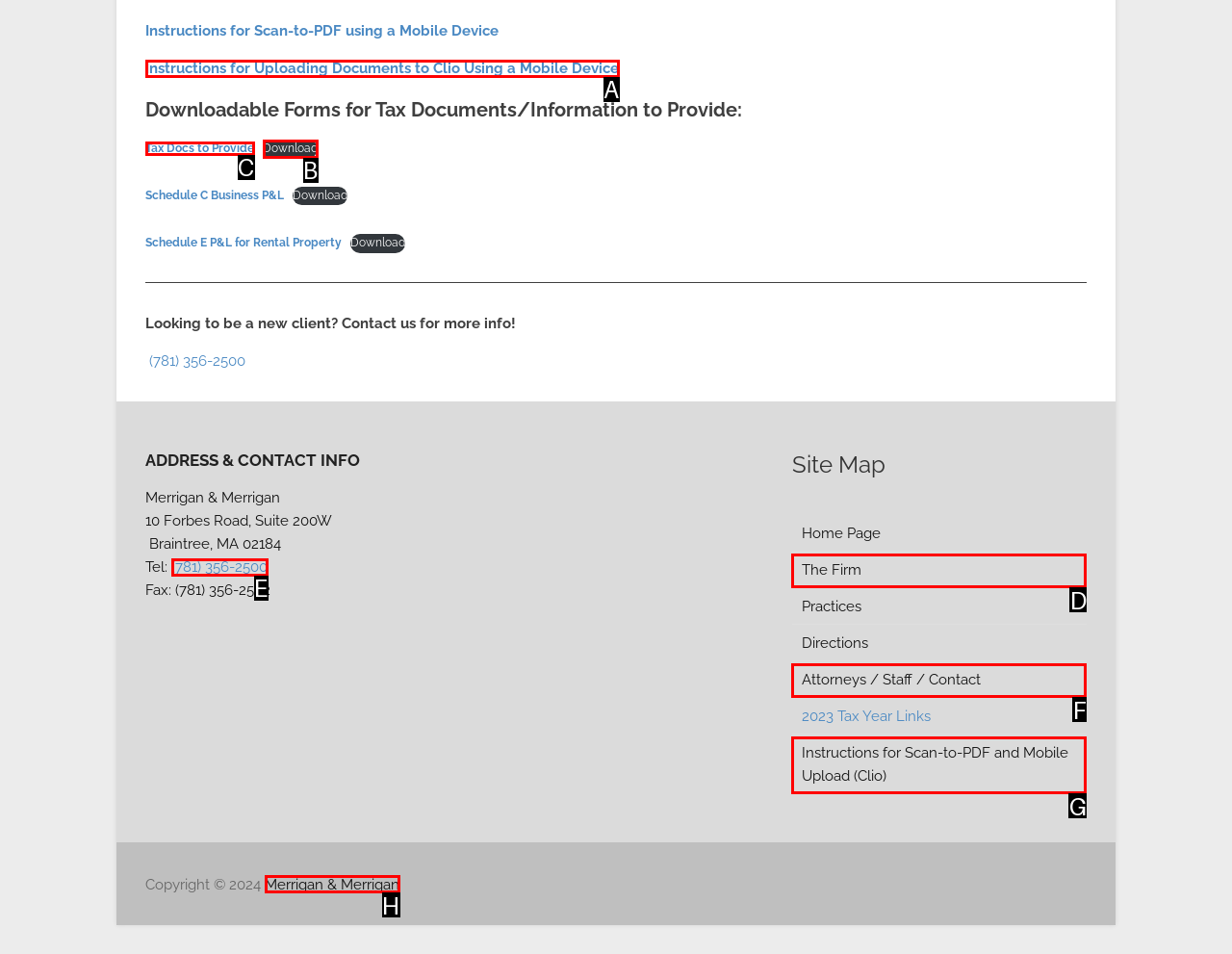Find the option that fits the given description: Attorneys / Staff / Contact
Answer with the letter representing the correct choice directly.

F